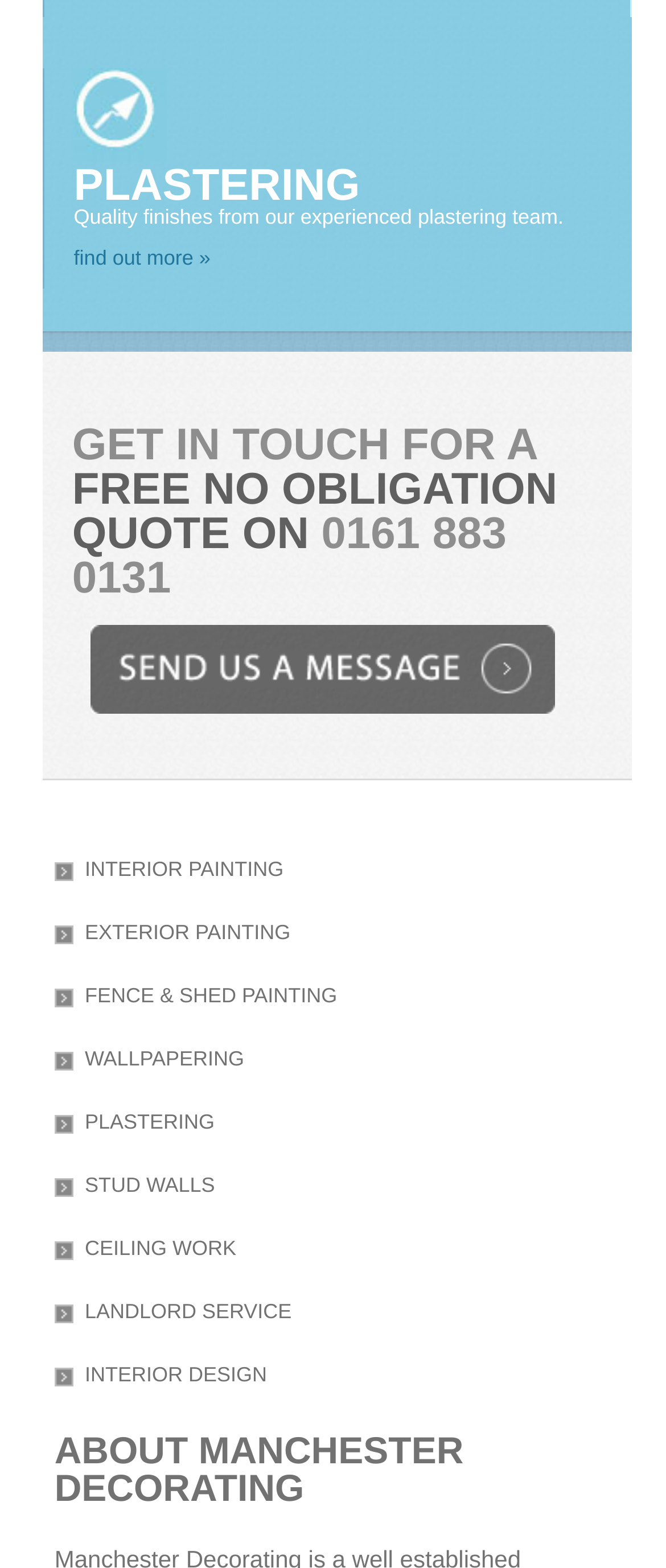What is the first service listed?
Provide an in-depth and detailed answer to the question.

I looked at the links listed on the webpage and found that the first service listed is 'INTERIOR PAINTING' which is located at the middle of the webpage.